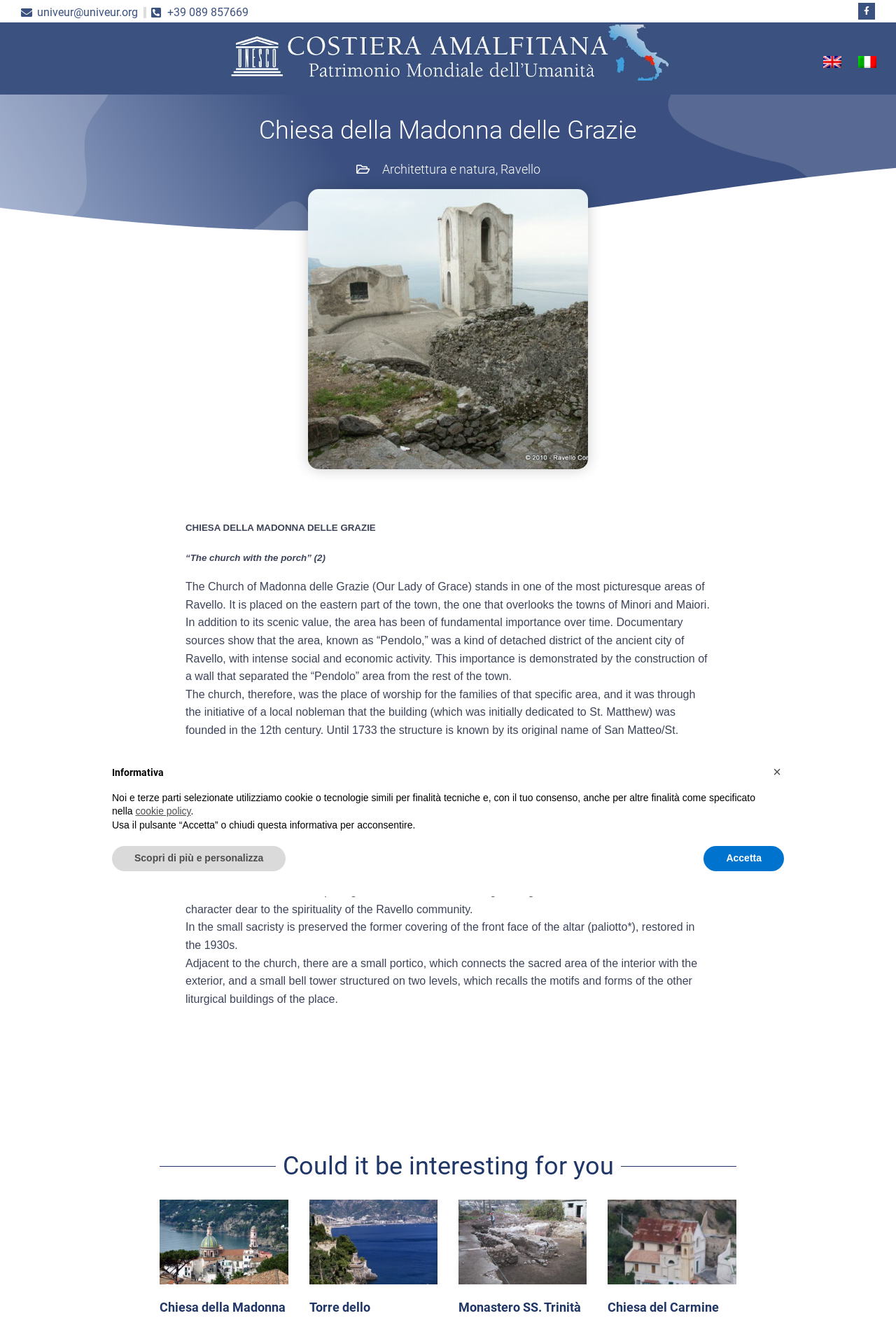Present a detailed account of what is displayed on the webpage.

The webpage is about the Chiesa della Madonna delle Grazie, a church located in Ravello, Italy, and is part of the Unesco Amalficoast. At the top of the page, there are several links, including a contact email and phone number, as well as social media links and a language selection menu. 

Below the top section, there is a large image of the church, accompanied by a heading that reads "Chiesa della Madonna delle Grazie". 

The main content of the page is divided into several sections, each describing a different aspect of the church. The text is written in a formal and informative tone, providing historical and architectural details about the church. There are several paragraphs of text, each describing the church's location, its history, and its architectural features. 

To the right of the main content, there is a section with links to other related topics, including "Architettura e natura" and "Ravello". 

At the bottom of the page, there is a section with three links to other churches in the area, including the Monastero SS. Trinità and the Chiesa del Carmine. 

Additionally, there is a modal dialog box that appears on the page, titled "Informativa", which provides information about the use of cookies on the website. The dialog box has several buttons, including "Accetta" and "Scopri di più e personalizza", which allow users to customize their cookie settings.